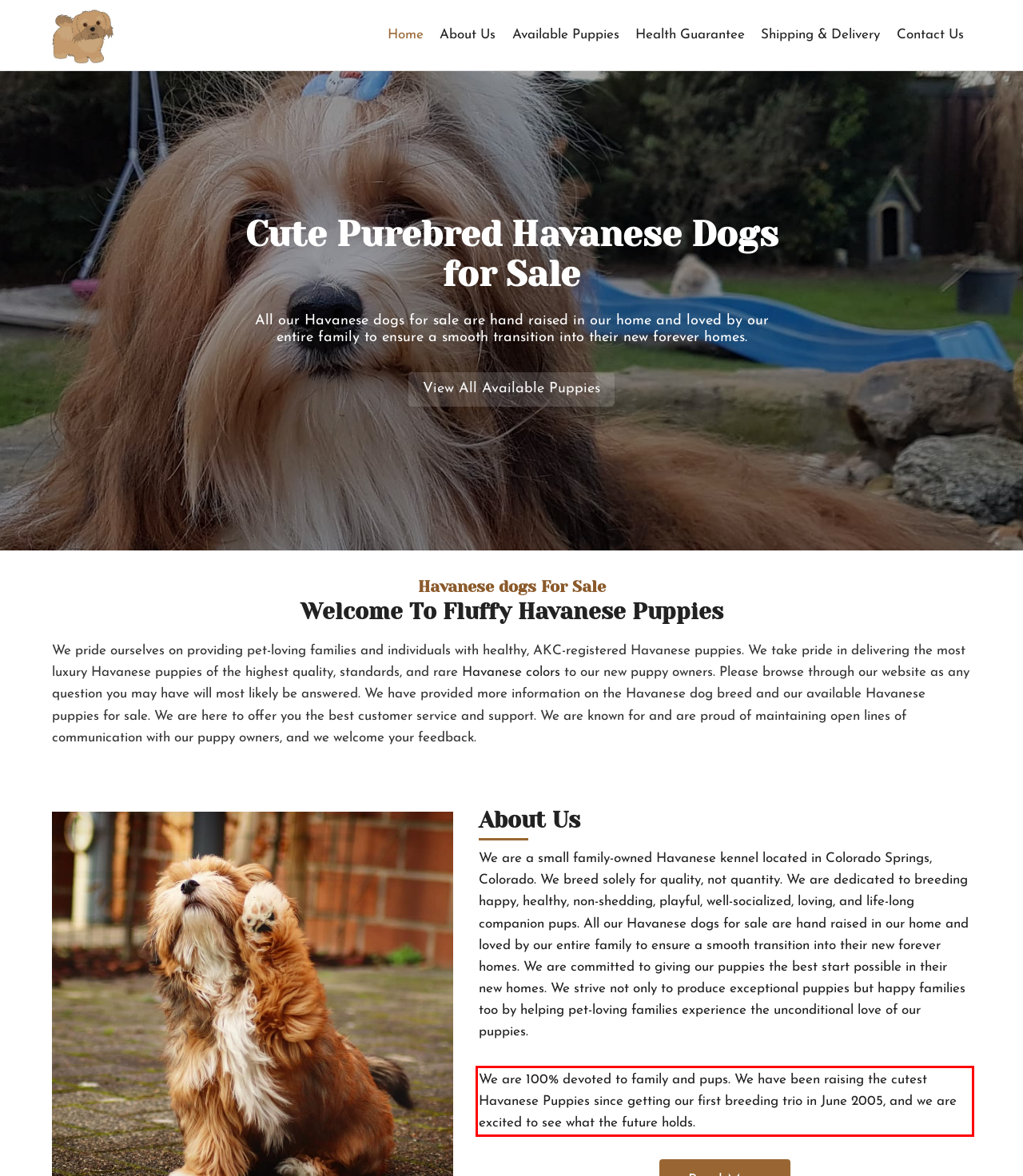Your task is to recognize and extract the text content from the UI element enclosed in the red bounding box on the webpage screenshot.

We are 100% devoted to family and pups. We have been raising the cutest Havanese Puppies since getting our first breeding trio in June 2005, and we are excited to see what the future holds.